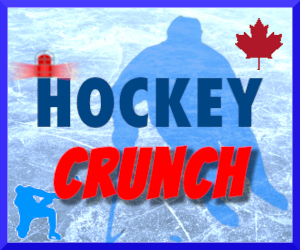Provide an in-depth description of the image.

The image titled "Hockey Crunch" prominently features bold, stylized text with the word "HOCKEY" in large blue letters and "CRUNCH" in vibrant red below it. A silhouette of a hockey player in motion is visible in the background, emphasizing the sport's dynamic nature. The image also includes iconic Canadian symbols, such as a red maple leaf, underscoring the cultural significance of hockey in Canada. The icy surface adds context, reflecting the typical playing conditions of this beloved sport. This visually striking design captures the excitement and intensity associated with hockey, making it an engaging representation for enthusiasts.